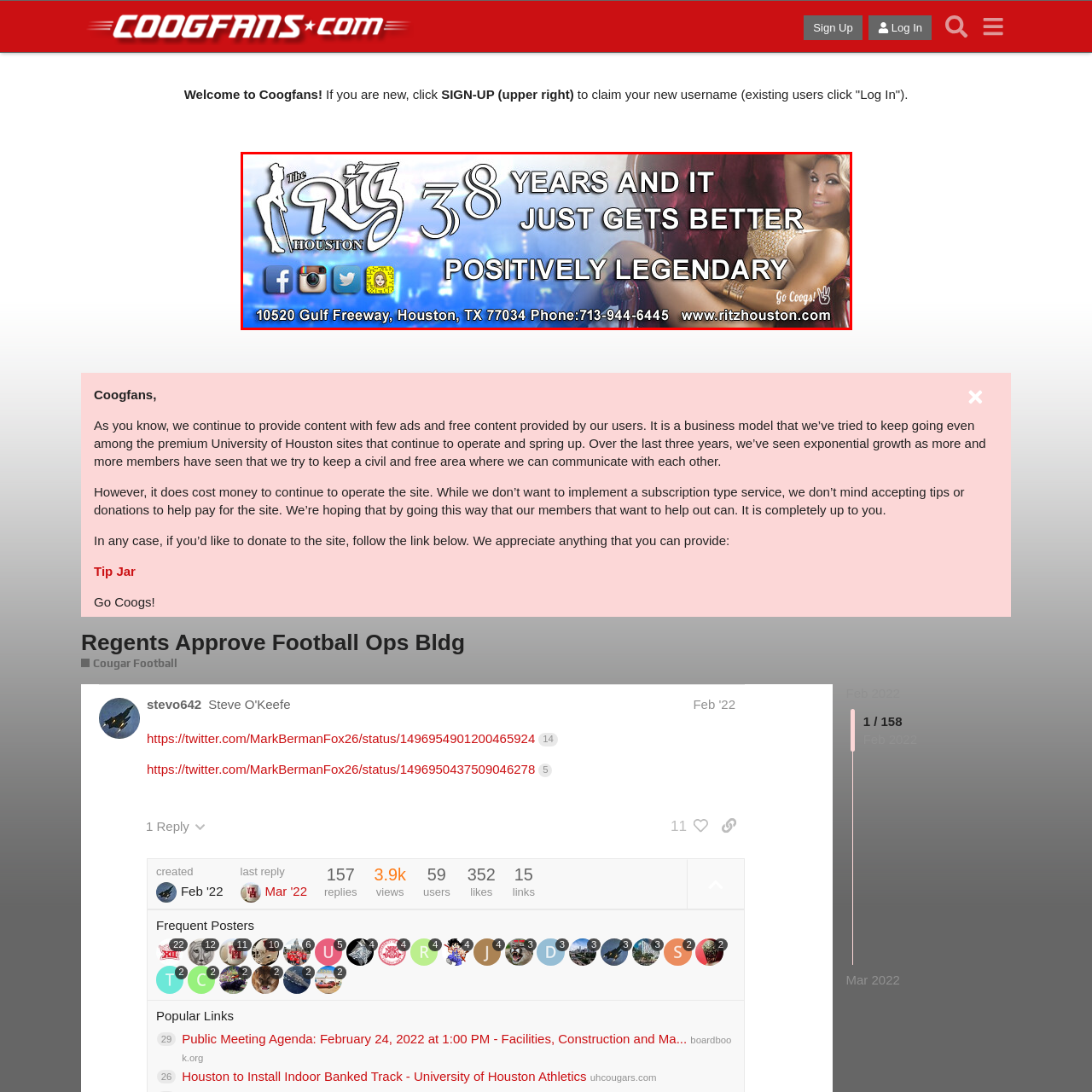What is the phrase accompanying the message '38 YEARS AND IT JUST GETS BETTER'?
Study the area inside the red bounding box in the image and answer the question in detail.

The phrase 'POSITIVELY LEGENDARY' is mentioned in the caption as accompanying the message '38 YEARS AND IT JUST GETS BETTER', further enhancing the establishment's reputation.